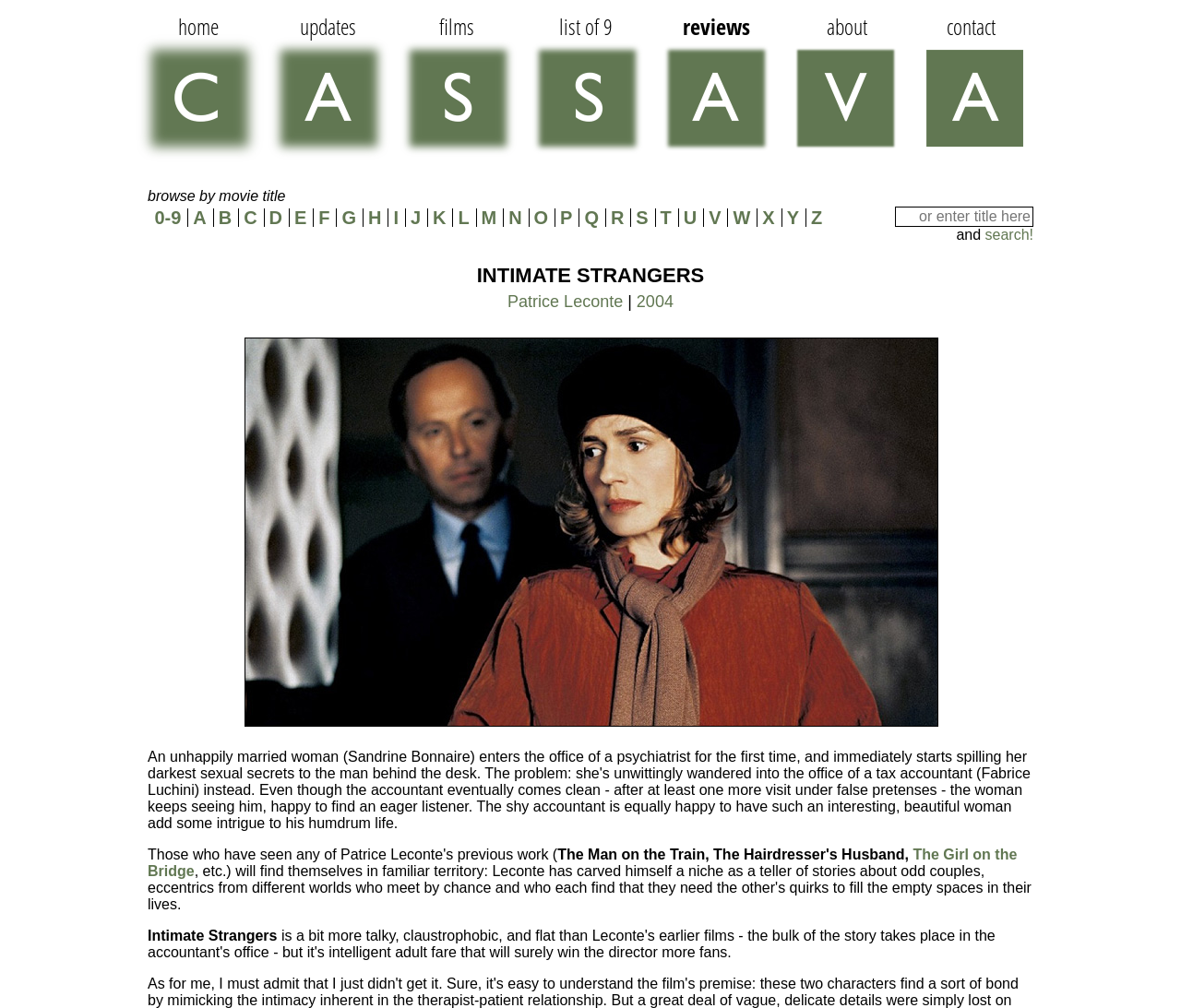Please specify the bounding box coordinates of the area that should be clicked to accomplish the following instruction: "read reviews". The coordinates should consist of four float numbers between 0 and 1, i.e., [left, top, right, bottom].

[0.547, 0.011, 0.666, 0.165]